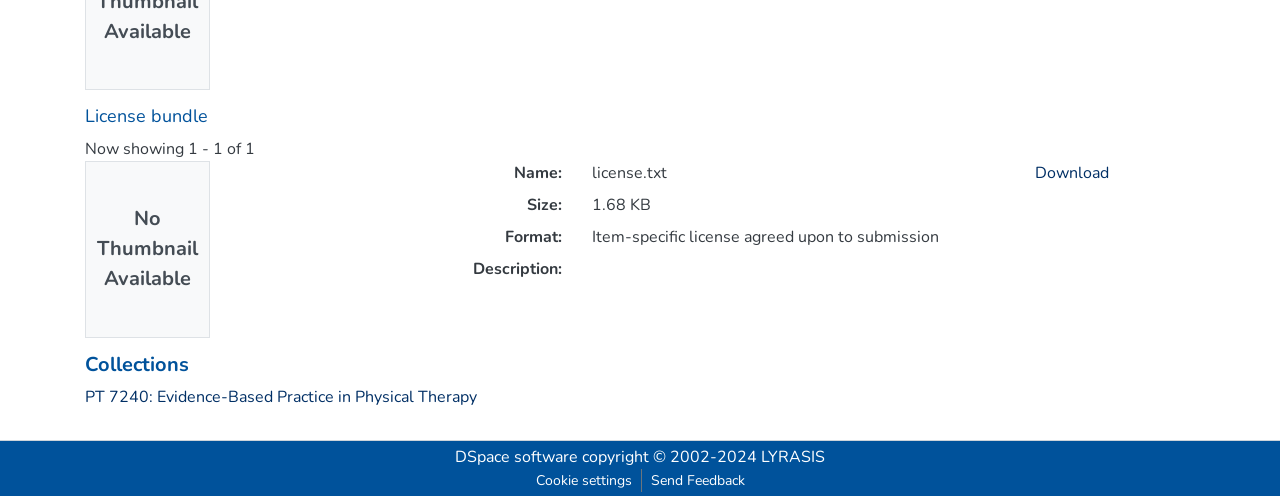Given the element description Cookie settings, predict the bounding box coordinates for the UI element in the webpage screenshot. The format should be (top-left x, top-left y, bottom-right x, bottom-right y), and the values should be between 0 and 1.

[0.411, 0.945, 0.5, 0.991]